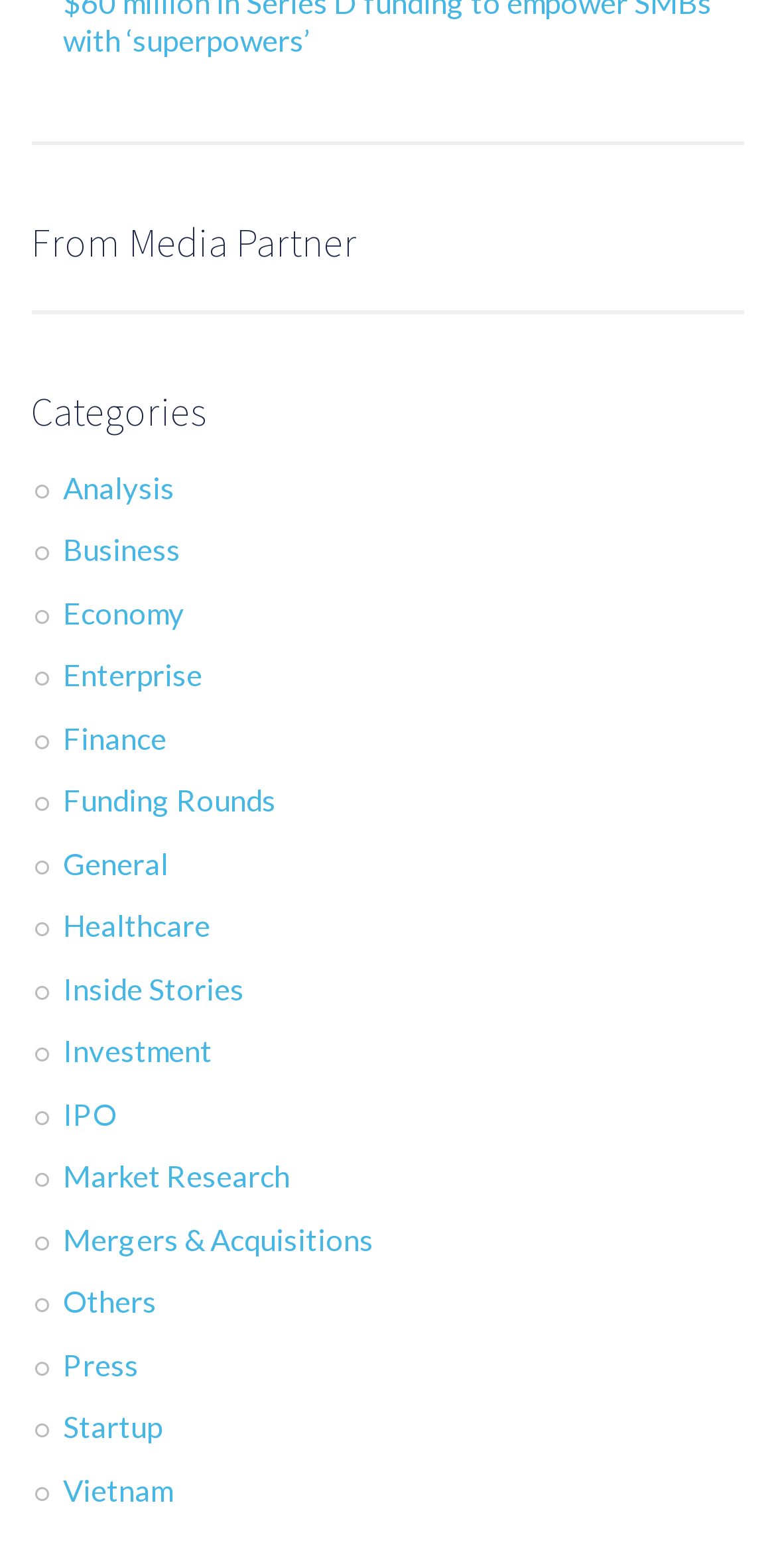Please identify the bounding box coordinates for the region that you need to click to follow this instruction: "Explore Economy news".

[0.081, 0.379, 0.237, 0.402]